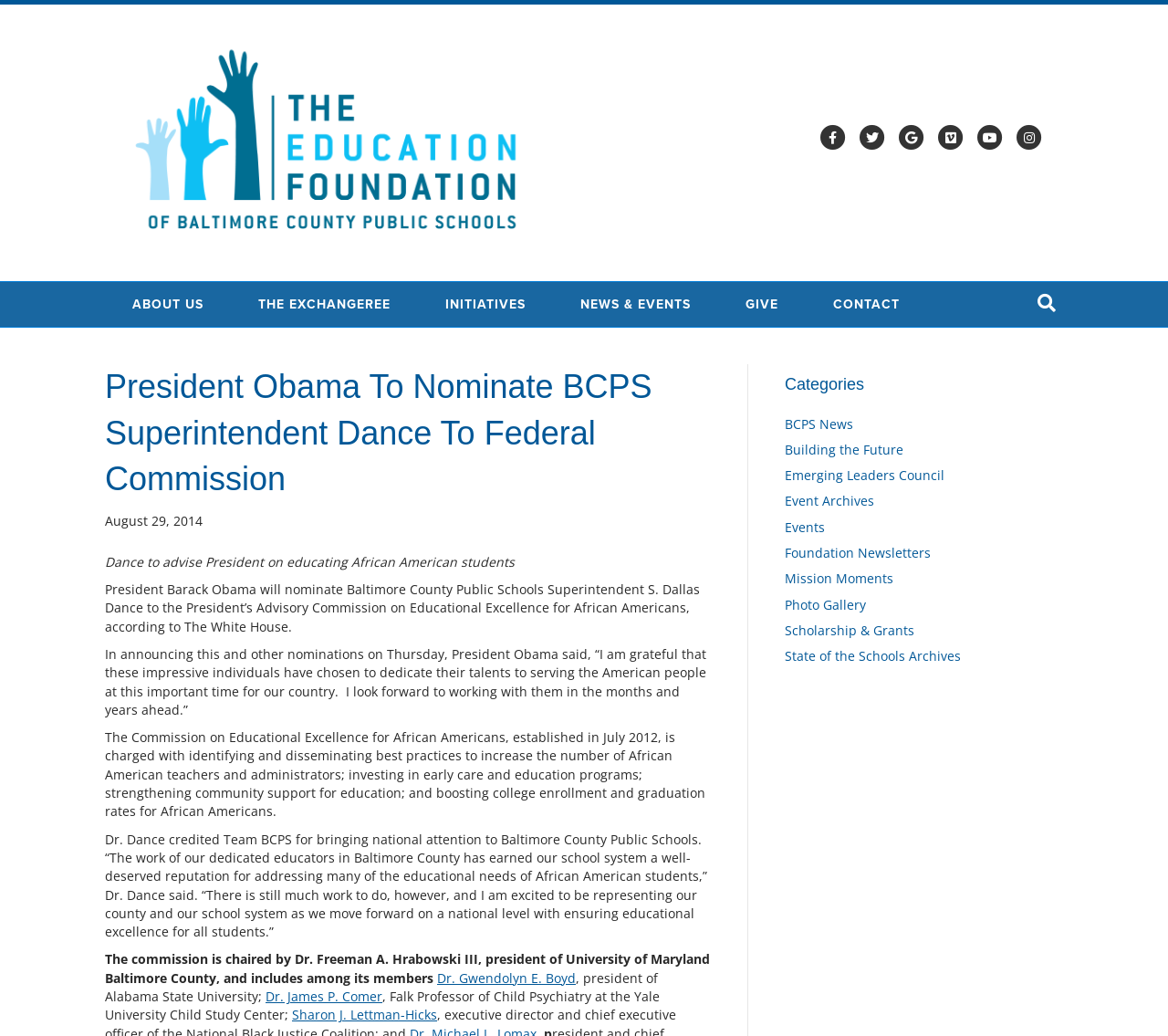Find the bounding box coordinates of the UI element according to this description: "Mission Moments".

[0.672, 0.55, 0.765, 0.567]